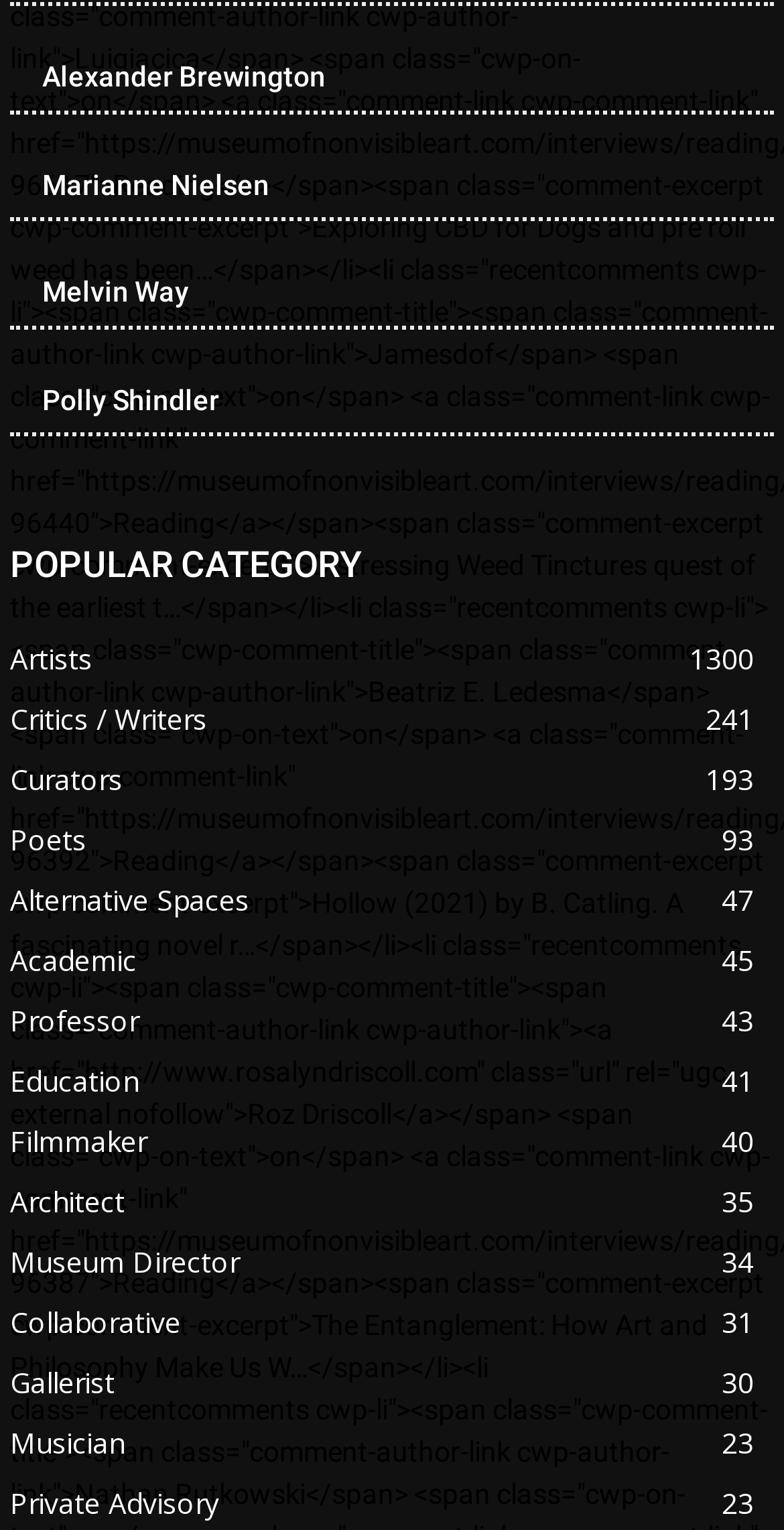Please identify the bounding box coordinates of the area that needs to be clicked to fulfill the following instruction: "Browse Poets 93 category."

[0.013, 0.537, 0.11, 0.562]